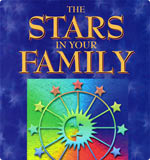Offer a detailed explanation of the image.

The image features the captivating cover of the book titled "The Stars in Your Family." Set against a deep blue background with a starry design, the title is prominently displayed at the top in bold, golden letters, conveying a sense of importance and allure. Beneath the title, a vibrant, multi-colored wheel surrounded by five colorful stars symbolizes astrological themes, visually representing the book's focus on family dynamics through the lens of astrology. This eye-catching design suggests a blend of wisdom and playful exploration, inviting readers to delve into the unique relationships within their families as influenced by individual astrological signs.